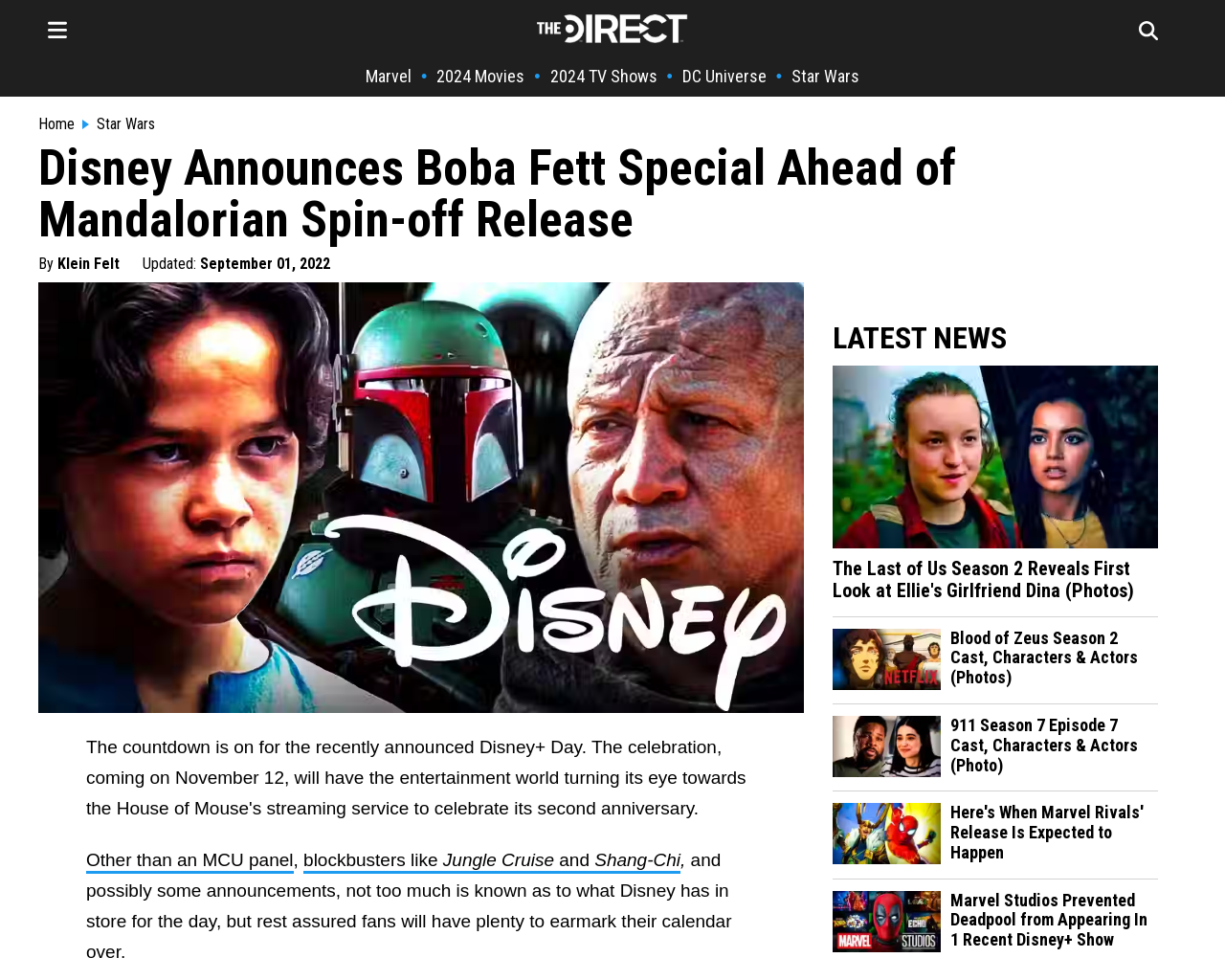What is the date of the article about Boba Fett?
Look at the image and provide a detailed response to the question.

The webpage displays the text 'Updated: September 01, 2022' below the heading, indicating that the article about Boba Fett was updated on September 01, 2022.